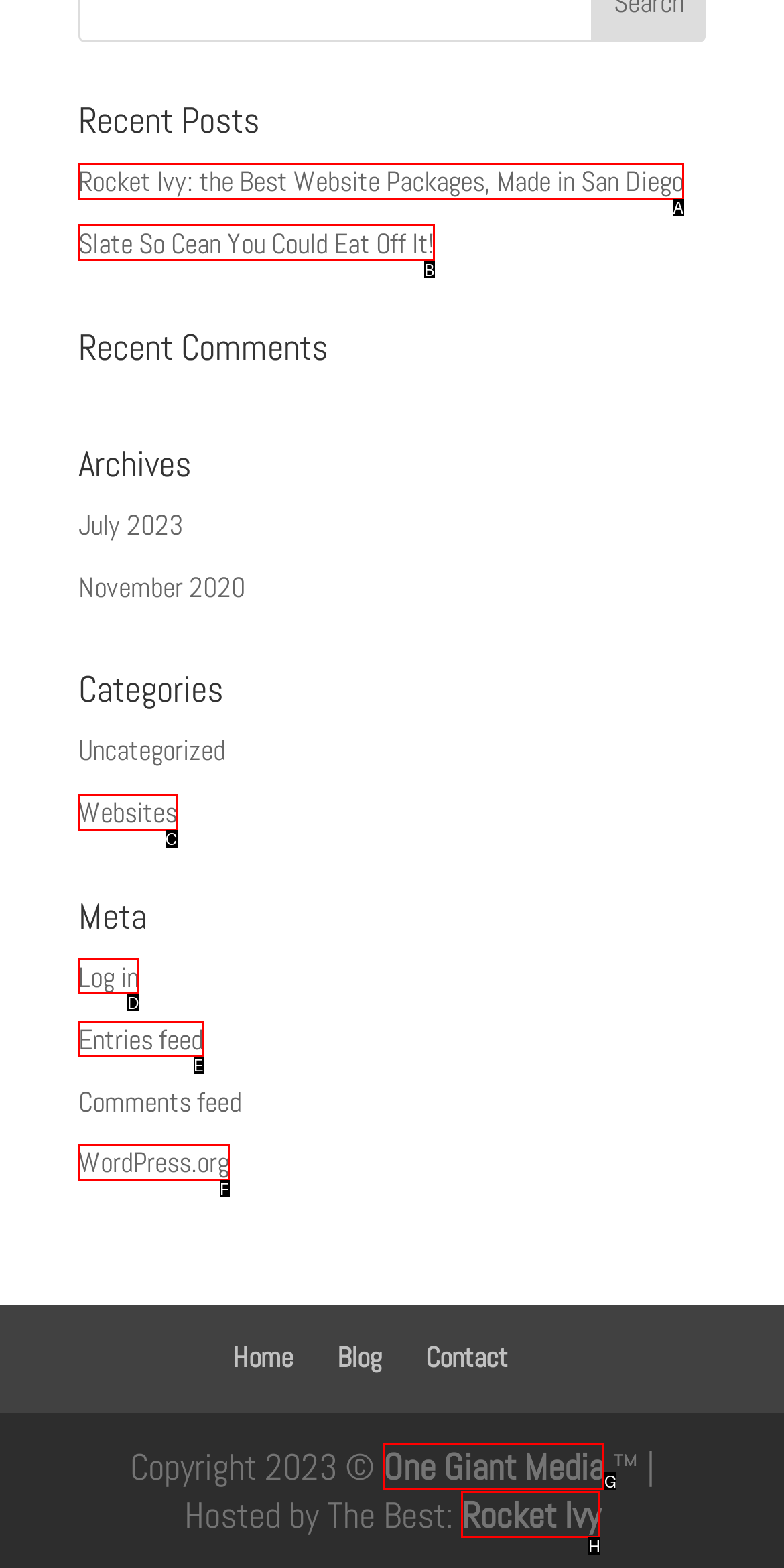Select the letter of the UI element that matches this task: log in to the website
Provide the answer as the letter of the correct choice.

D